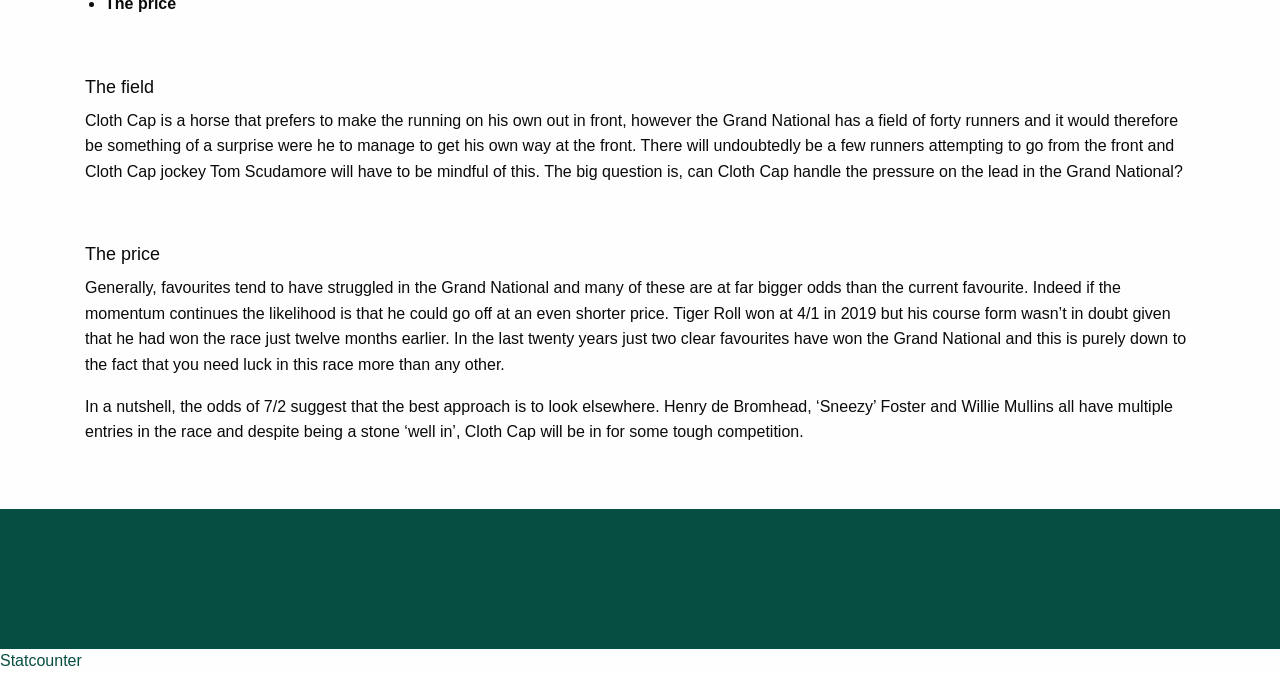Provide a one-word or short-phrase answer to the question:
What is the name of the tool mentioned in the footer?

StatCounter